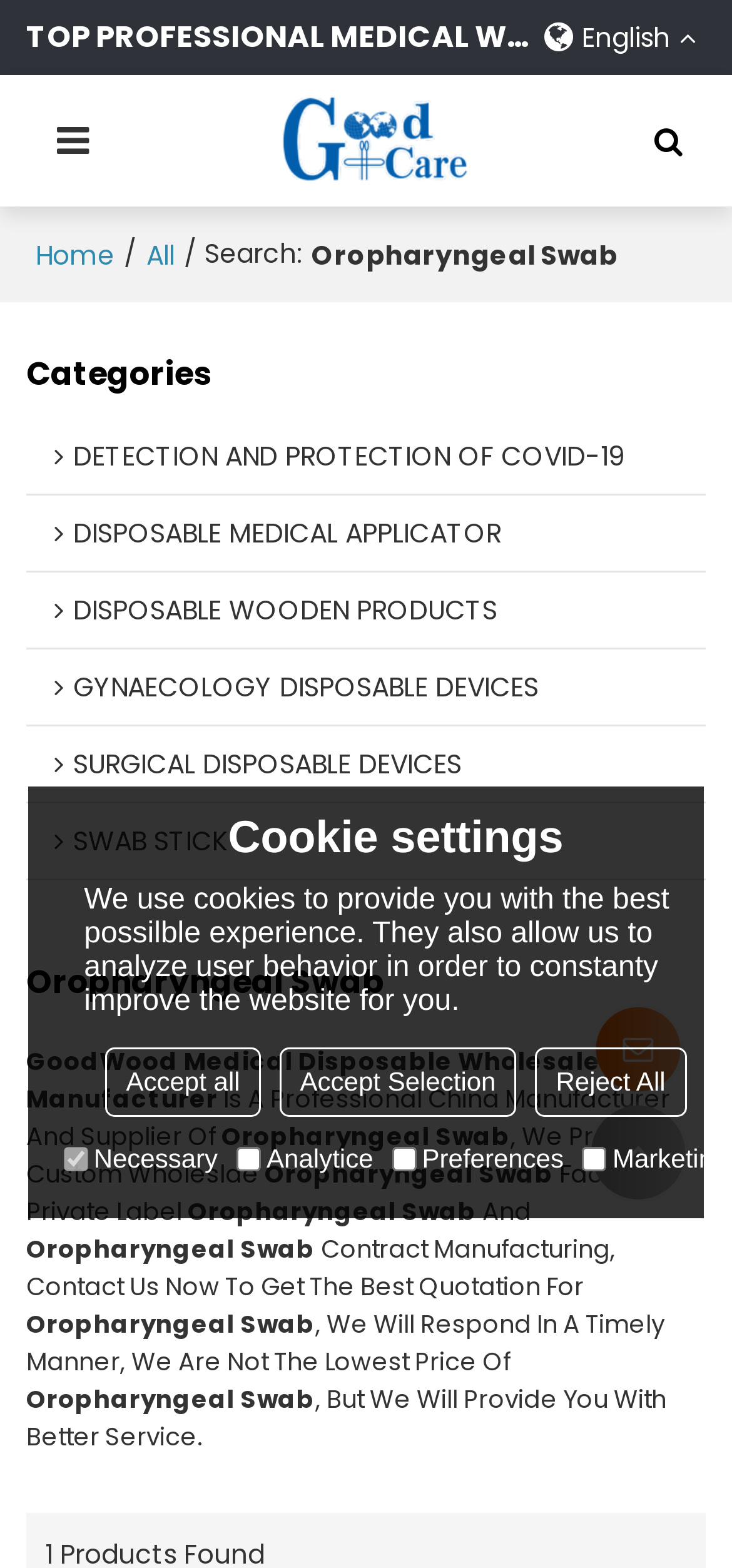What is the company name of the oropharyngeal swab manufacturer?
Using the visual information, respond with a single word or phrase.

Dalian Goodwood Medical Care Ltd.